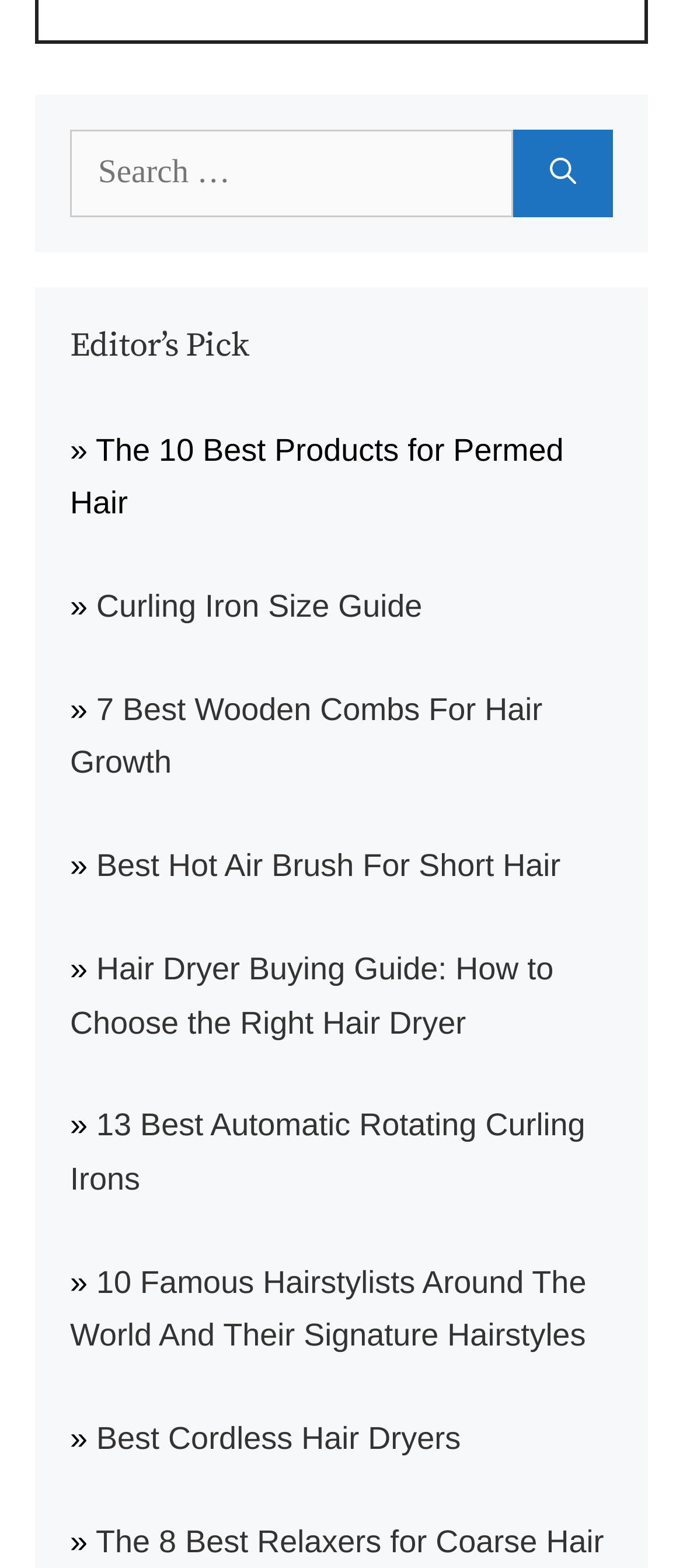Highlight the bounding box coordinates of the element that should be clicked to carry out the following instruction: "Search for something". The coordinates must be given as four float numbers ranging from 0 to 1, i.e., [left, top, right, bottom].

[0.103, 0.082, 0.751, 0.139]